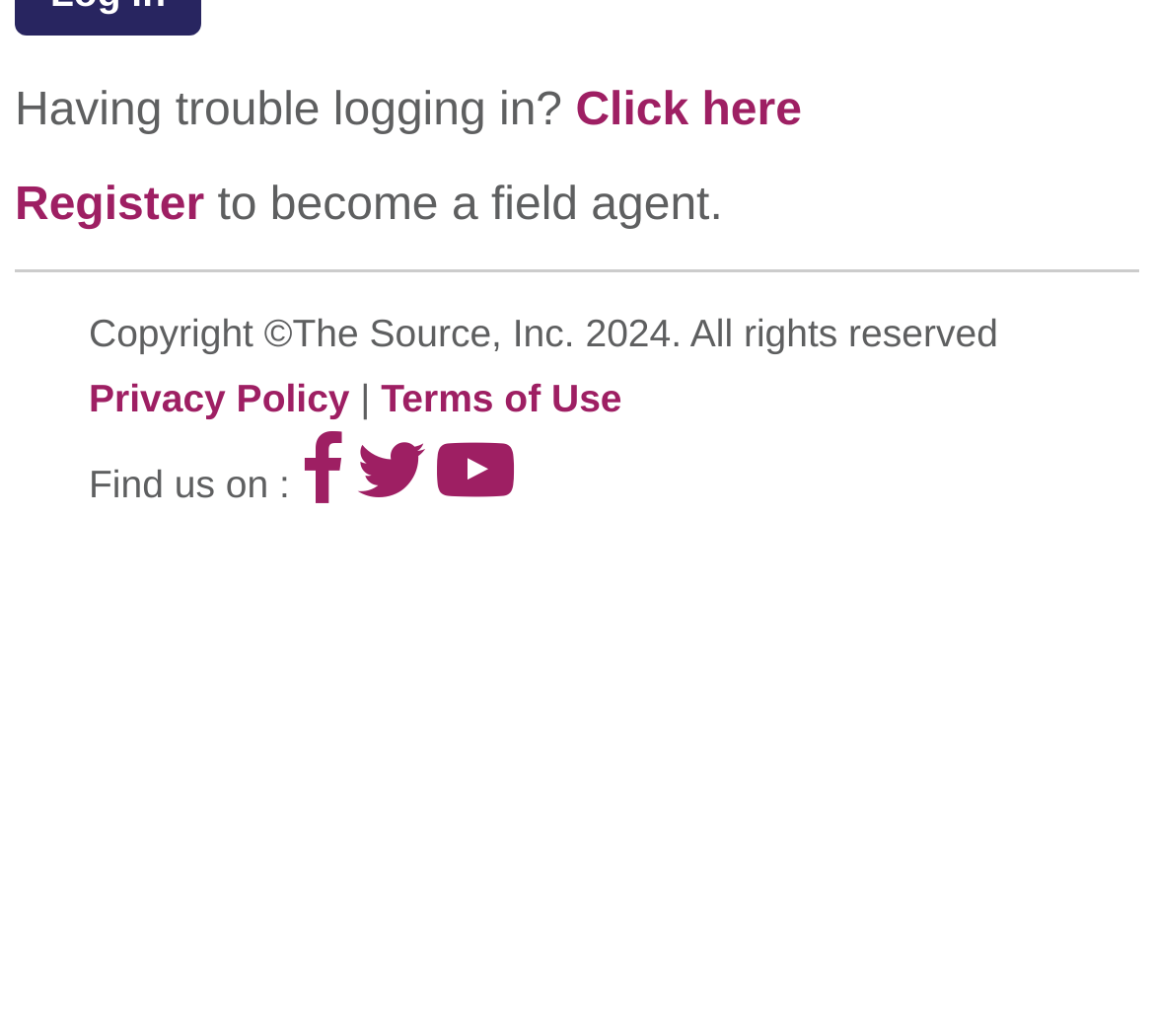From the webpage screenshot, predict the bounding box of the UI element that matches this description: "Privacy Policy".

[0.077, 0.362, 0.303, 0.405]